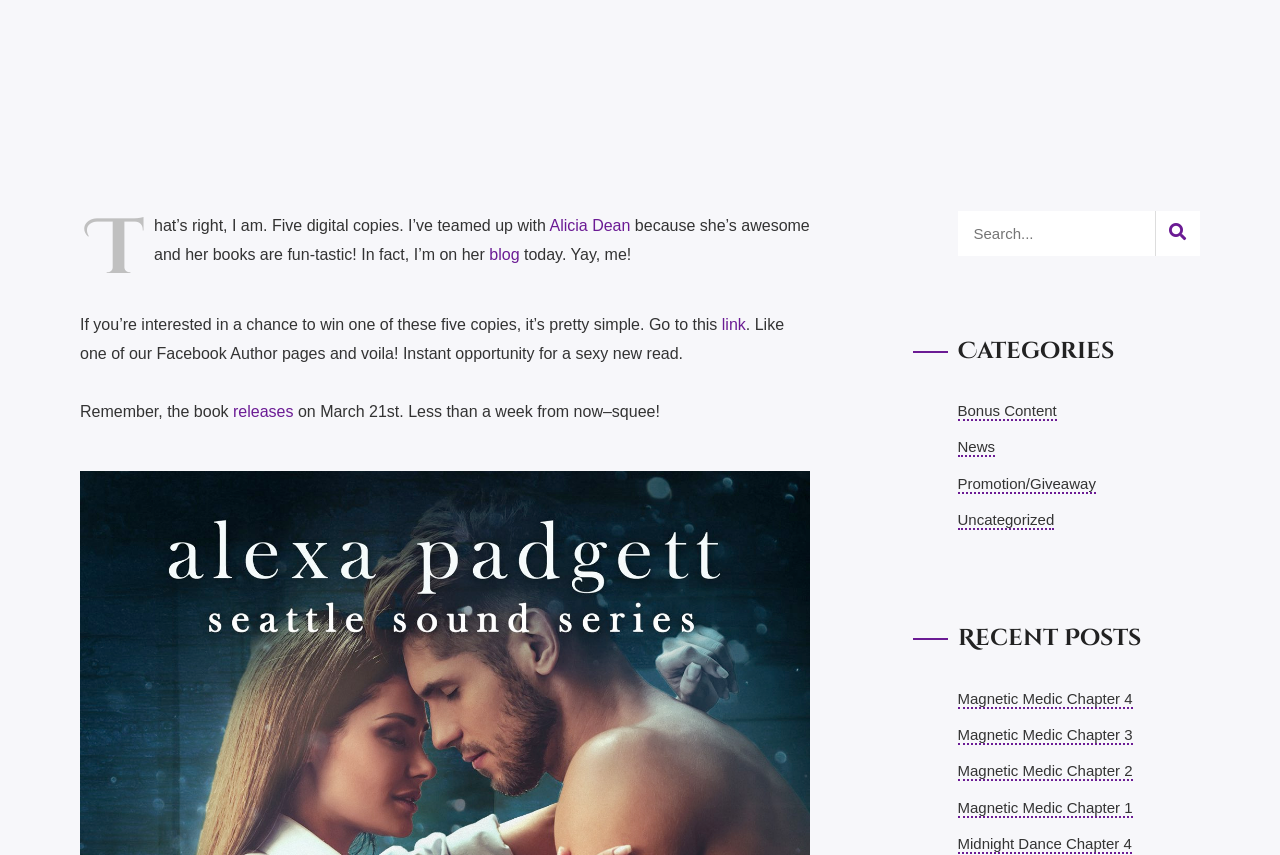Find the bounding box of the web element that fits this description: "News".

[0.748, 0.512, 0.777, 0.535]